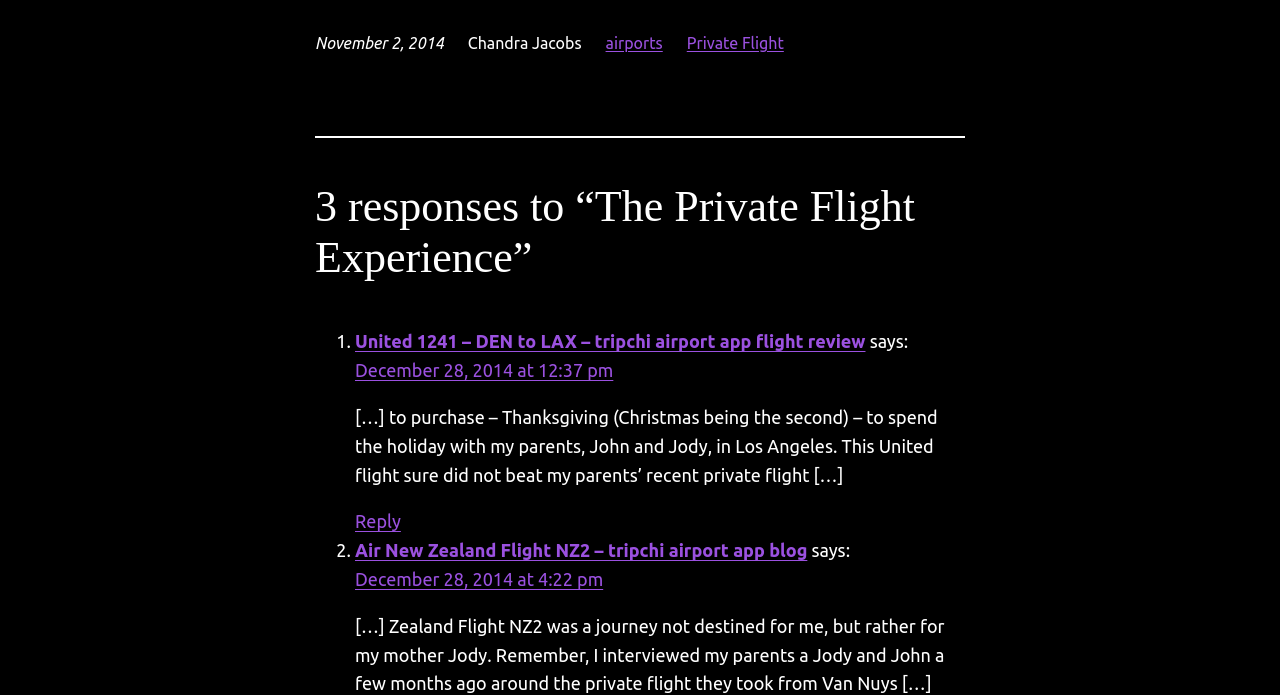Provide a brief response to the question using a single word or phrase: 
What is the topic of the first response?

United 1241 flight review